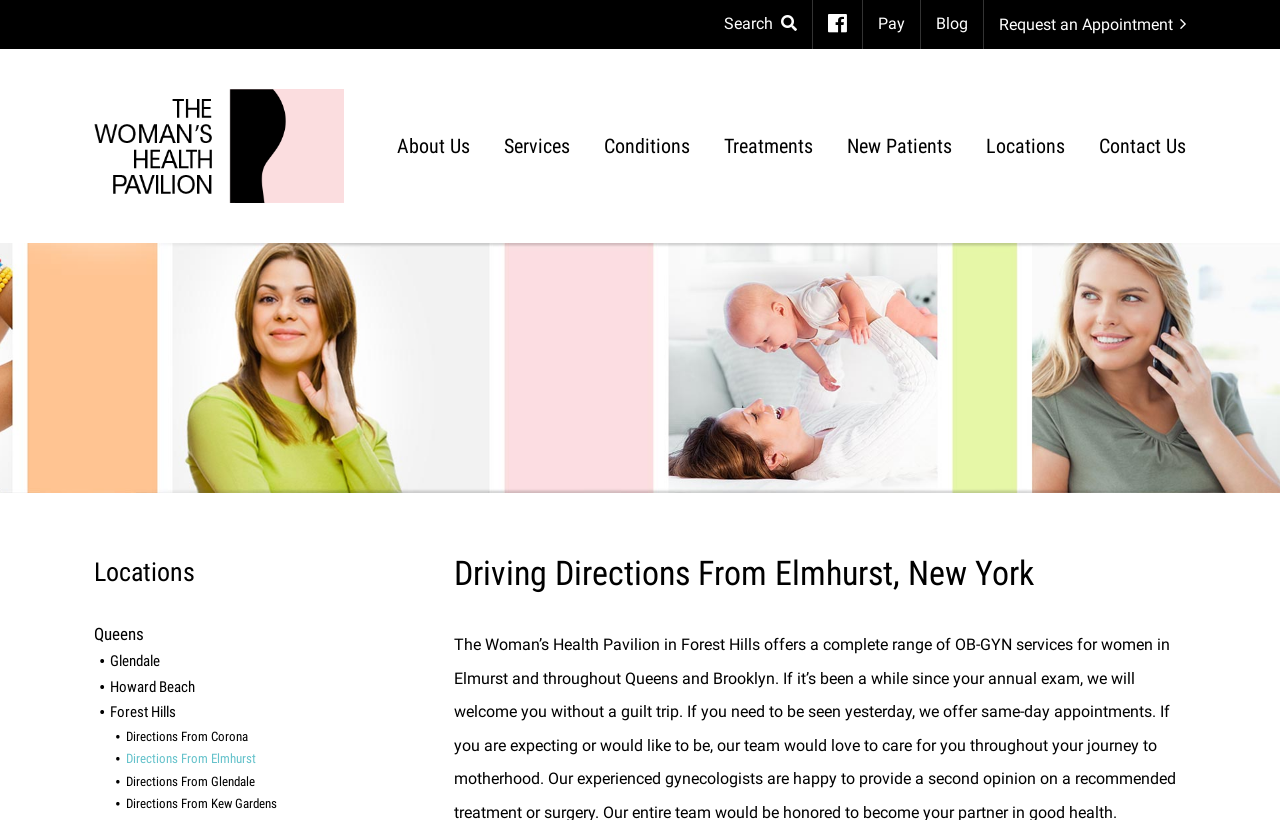Identify the bounding box for the UI element described as: "Conditions". Ensure the coordinates are four float numbers between 0 and 1, formatted as [left, top, right, bottom].

[0.459, 0.154, 0.552, 0.209]